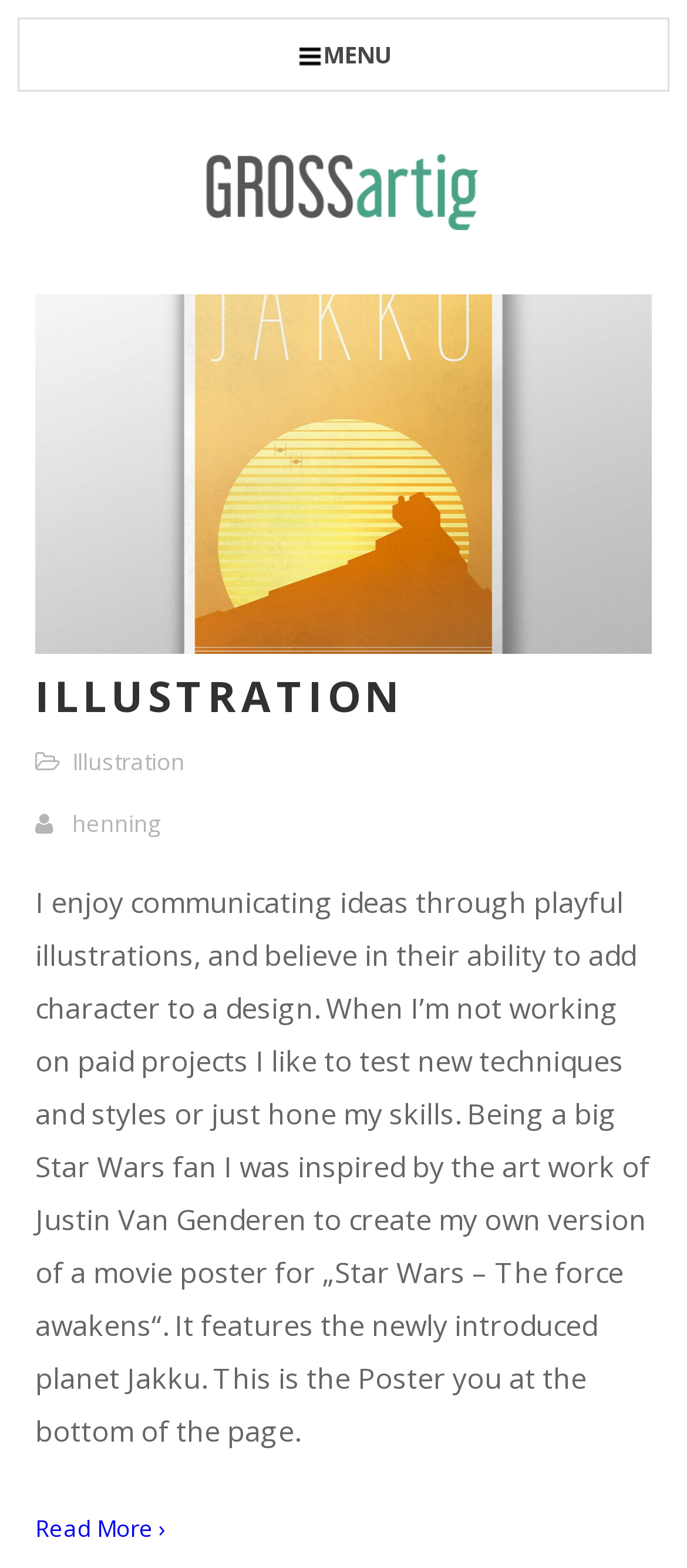Provide a thorough description of the webpage's content and layout.

This webpage is categorized under "Illustration" and appears to be a portfolio or blog page for an illustrator. At the top, there is a small image and a "MENU" text, which is likely a navigation menu. Below this, there is a prominent link that spans most of the width of the page.

The main content of the page is a showcase of the illustrator's work, featuring a series of 15 images that take up most of the page's real estate. These images are arranged in a grid-like fashion, with no clear distinction between individual pieces.

Above the image grid, there is a heading that reads "ILLUSTRATION", which is also a link. Below this heading, there are three links: "Illustration", "henning", and another "Illustration" link. These links may be related to the illustrator's name, categories, or tags.

Further down the page, there is an article section that contains a brief text about the illustrator's approach to their work, including their inspiration and creative process. The text also mentions a specific project, a movie poster for "Star Wars – The Force Awakens", which is likely one of the images showcased on the page. At the very bottom of the page, there is a "Read More ›" link, which may lead to more information about the project or the illustrator's work.